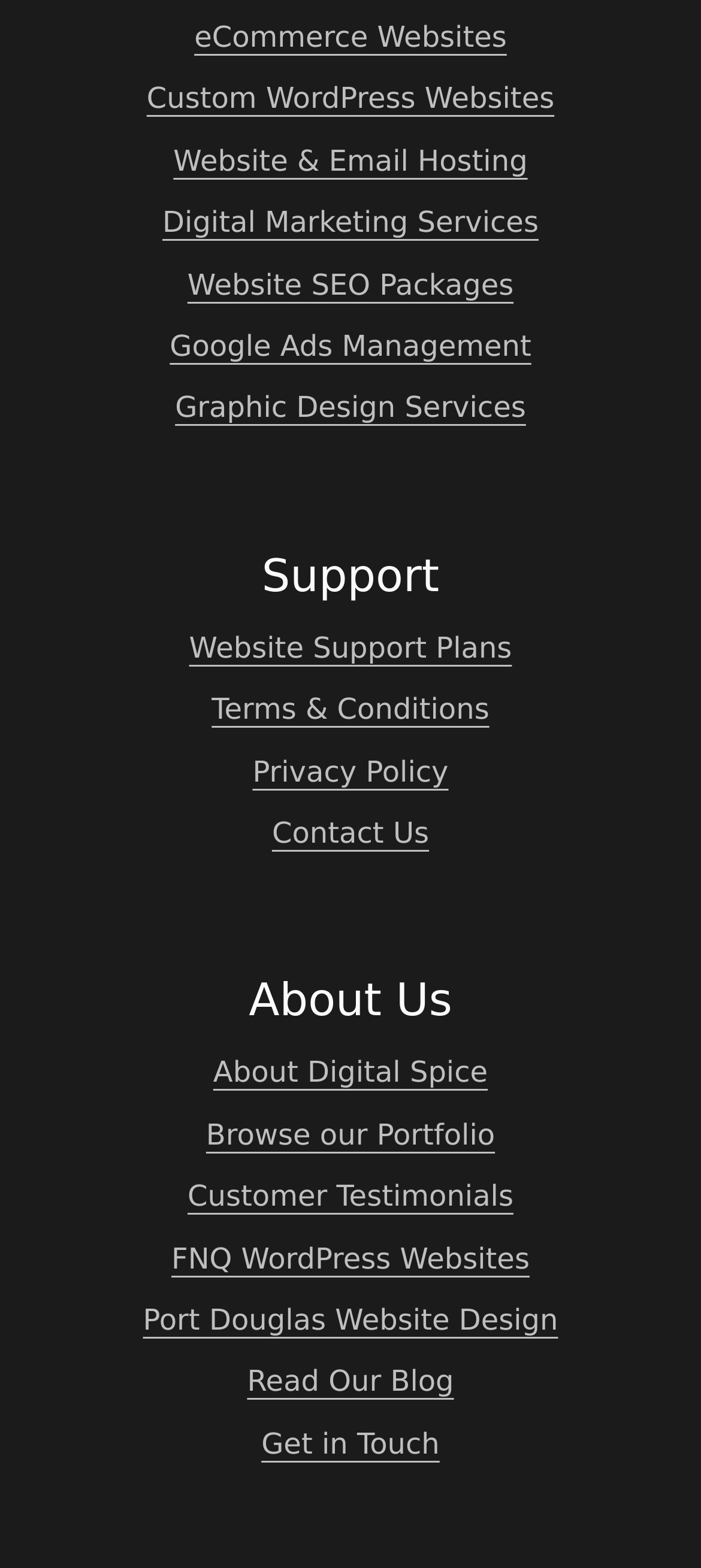Give a short answer using one word or phrase for the question:
What is the section above Contact Us?

About Us